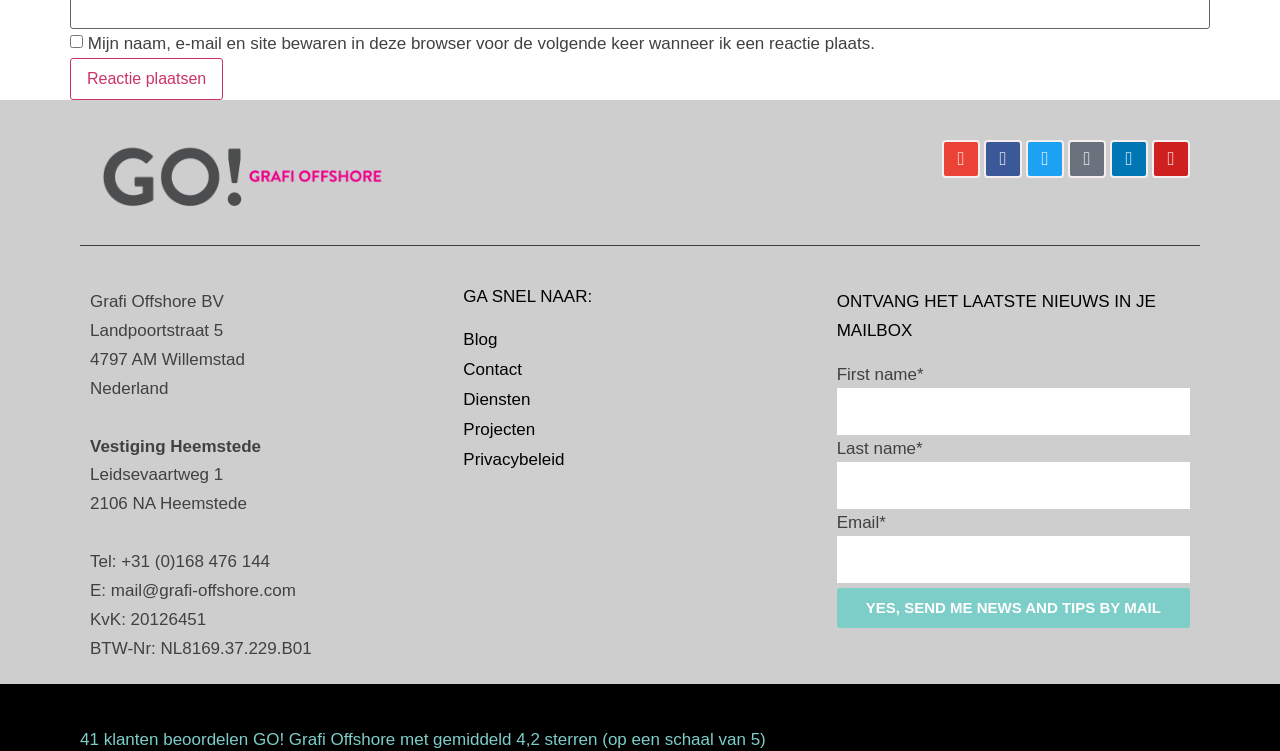Find the bounding box coordinates of the clickable region needed to perform the following instruction: "Click the 'Envelope' link". The coordinates should be provided as four float numbers between 0 and 1, i.e., [left, top, right, bottom].

[0.736, 0.186, 0.766, 0.236]